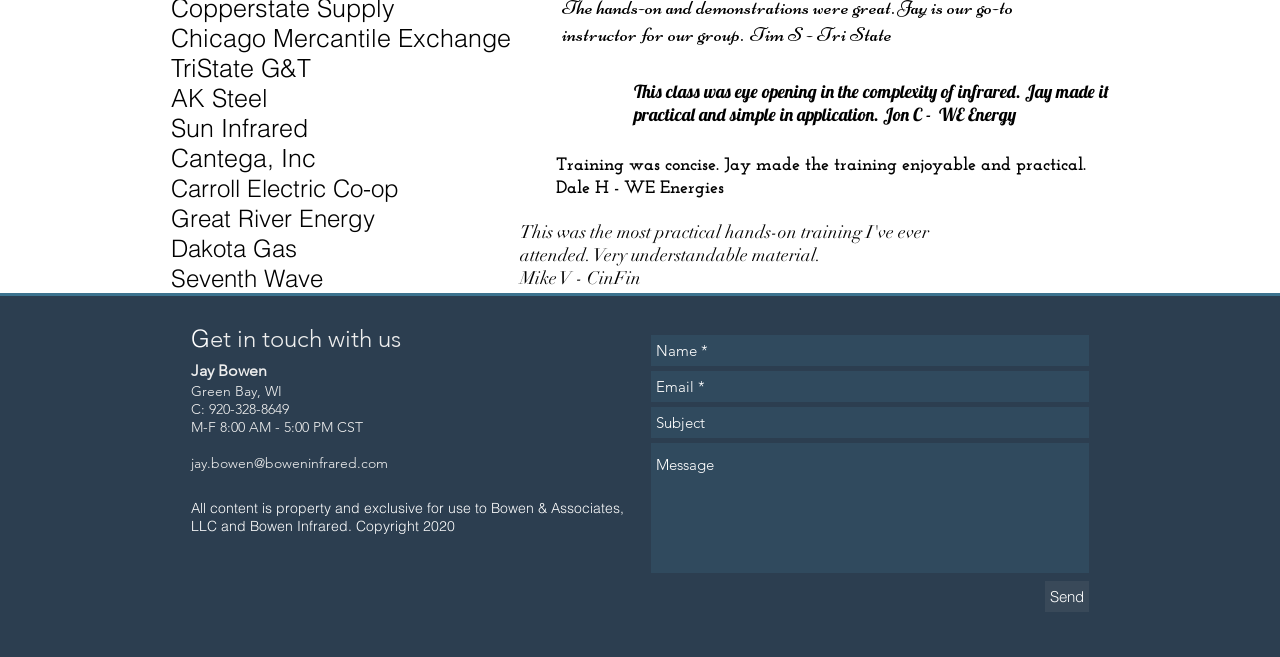Please provide the bounding box coordinates in the format (top-left x, top-left y, bottom-right x, bottom-right y). Remember, all values are floating point numbers between 0 and 1. What is the bounding box coordinate of the region described as: Send

[0.816, 0.884, 0.851, 0.932]